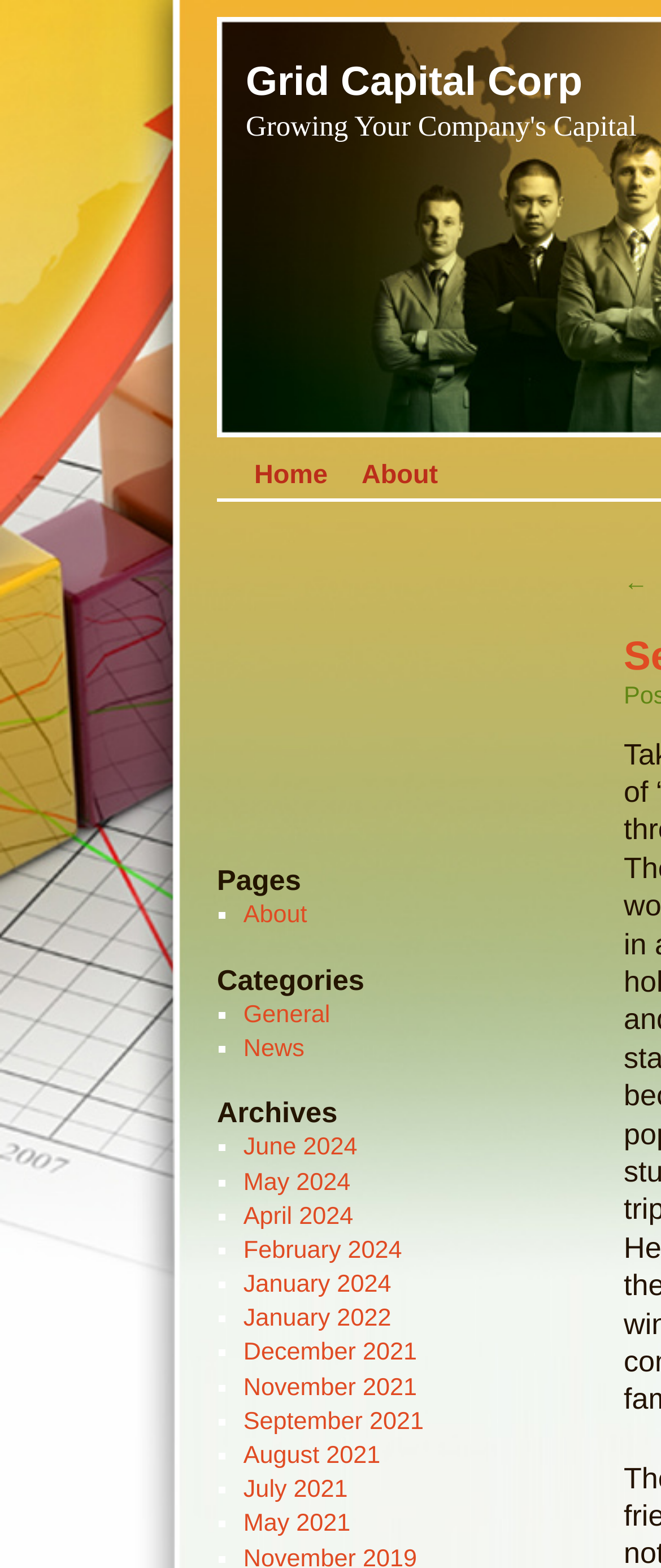What is the name of the company?
Please utilize the information in the image to give a detailed response to the question.

The name of the company can be found in the top-left corner of the webpage, where it is written as 'Series: Travel Expenses | Grid Capital Corp'. The link 'Grid Capital Corp' is also present in the same location, which further confirms the company name.